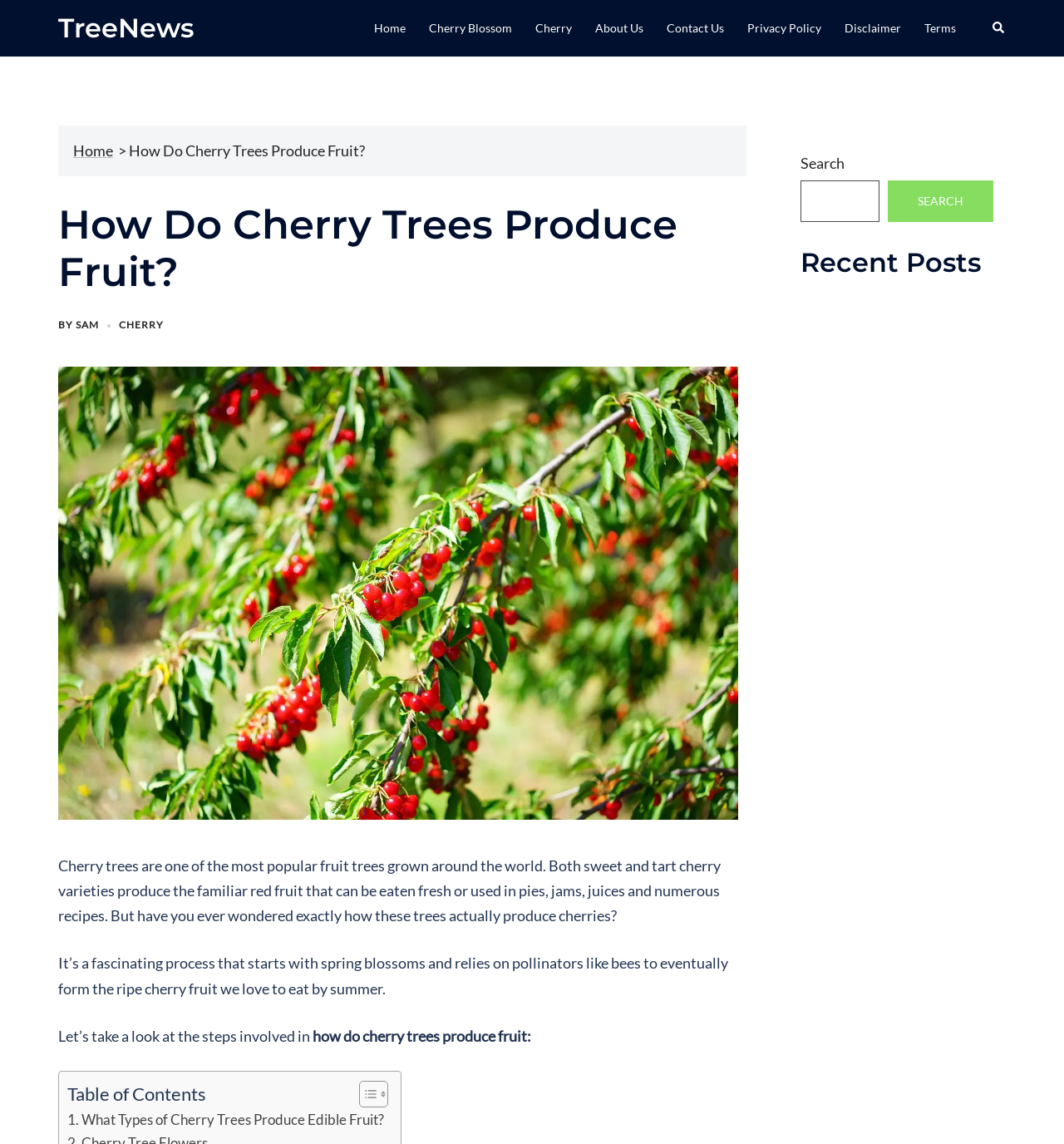Find the bounding box coordinates of the clickable element required to execute the following instruction: "Search for something". Provide the coordinates as four float numbers between 0 and 1, i.e., [left, top, right, bottom].

[0.752, 0.157, 0.827, 0.194]